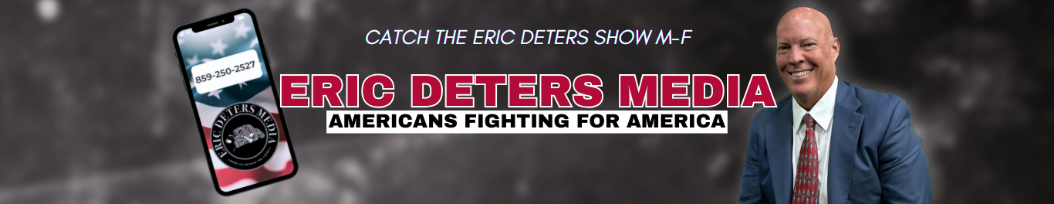Convey a rich and detailed description of the image.

The image features a promotional banner for "Eric Deters Media," a platform dedicated to delivering news and commentary. The banner prominently displays the show's title, "Eric Deters Show," scheduled to air Monday through Friday. Accompanying graphics include a mobile phone displaying contact information, emphasizing viewer interaction. The slogan "Americans Fighting for America" underscores the media's patriotic theme. The background has a subtle gradient, enhancing the overall aesthetic and professionalism of the design.